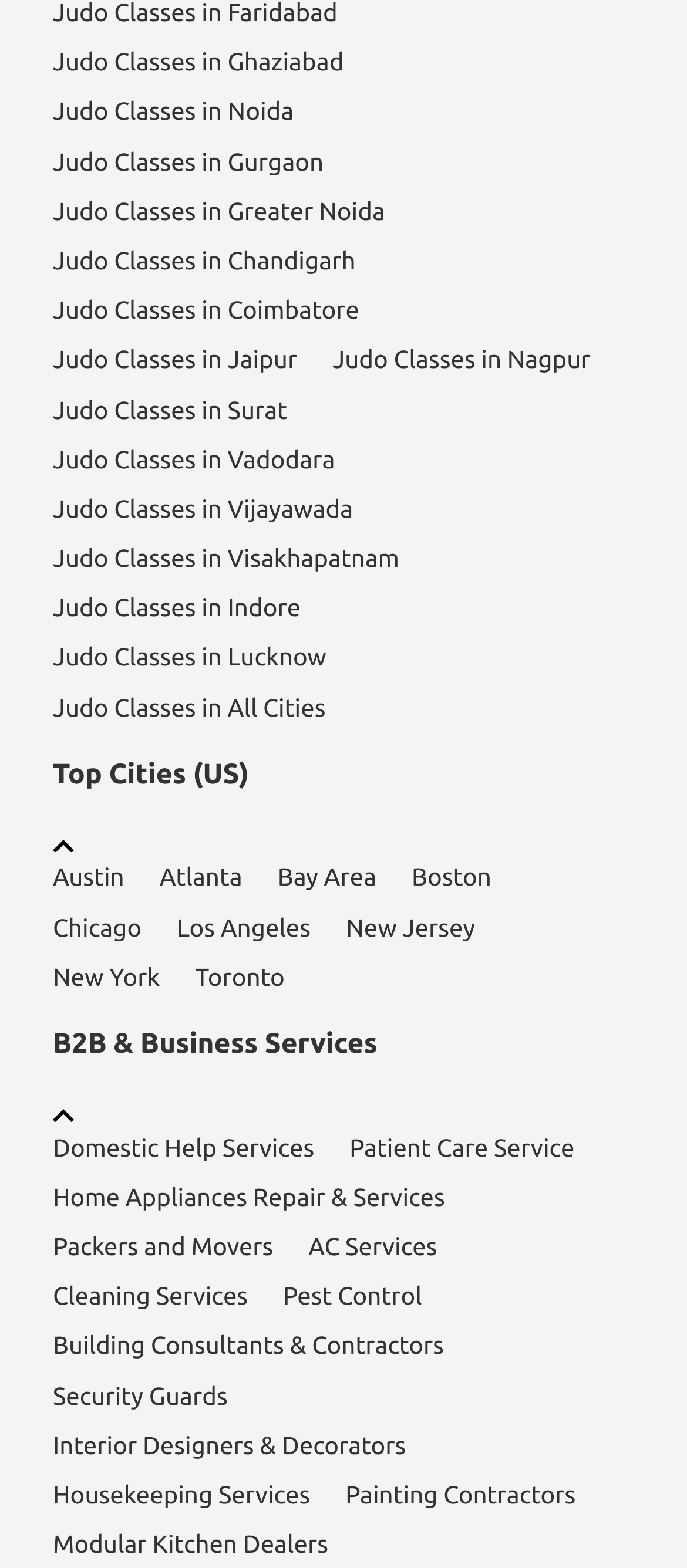Using the format (top-left x, top-left y, bottom-right x, bottom-right y), and given the element description, identify the bounding box coordinates within the screenshot: Home Appliances Repair & Services

[0.077, 0.747, 0.648, 0.779]